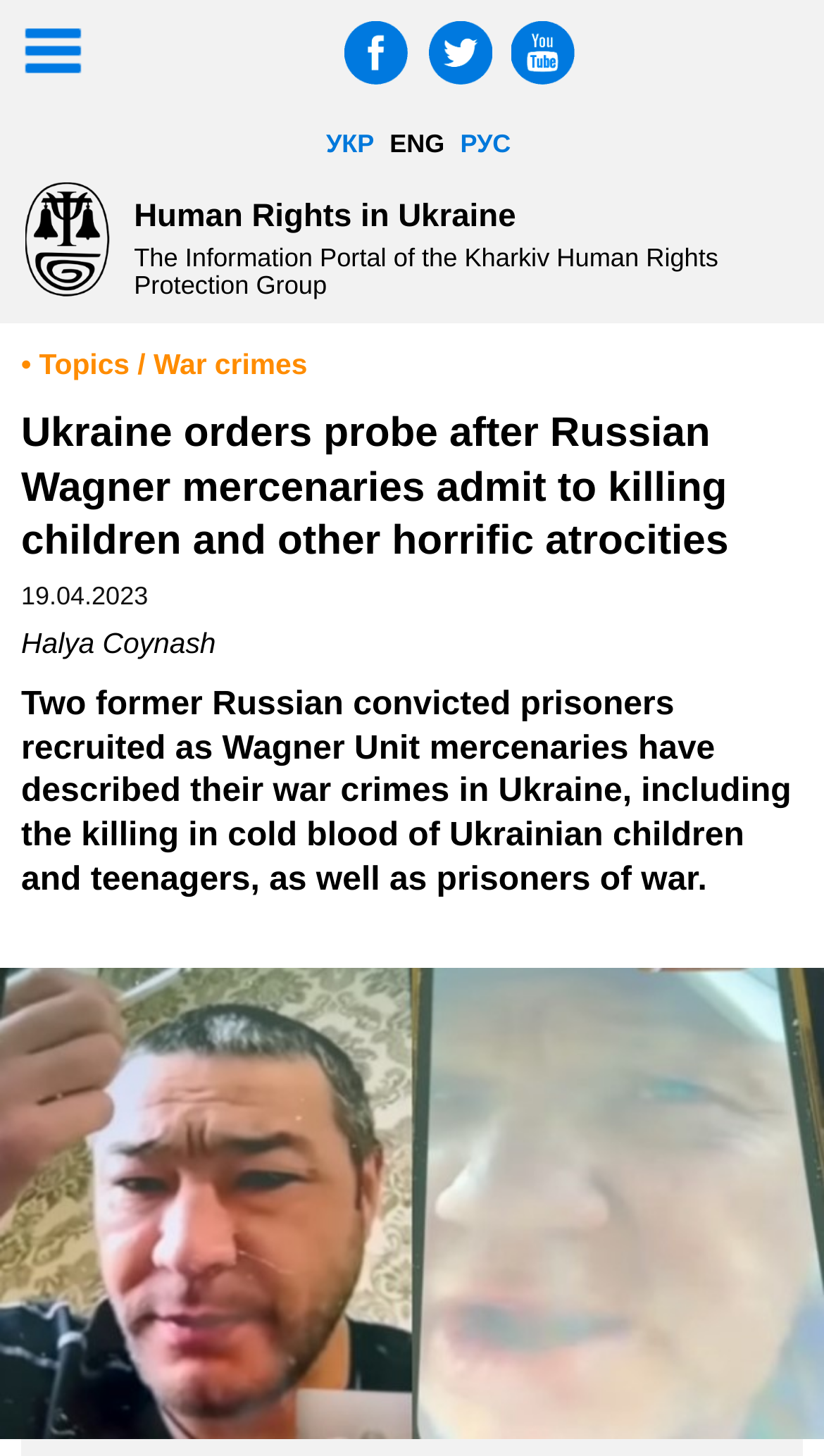Identify the bounding box for the given UI element using the description provided. Coordinates should be in the format (top-left x, top-left y, bottom-right x, bottom-right y) and must be between 0 and 1. Here is the description: alt="YOUTUBE"

[0.62, 0.024, 0.71, 0.048]